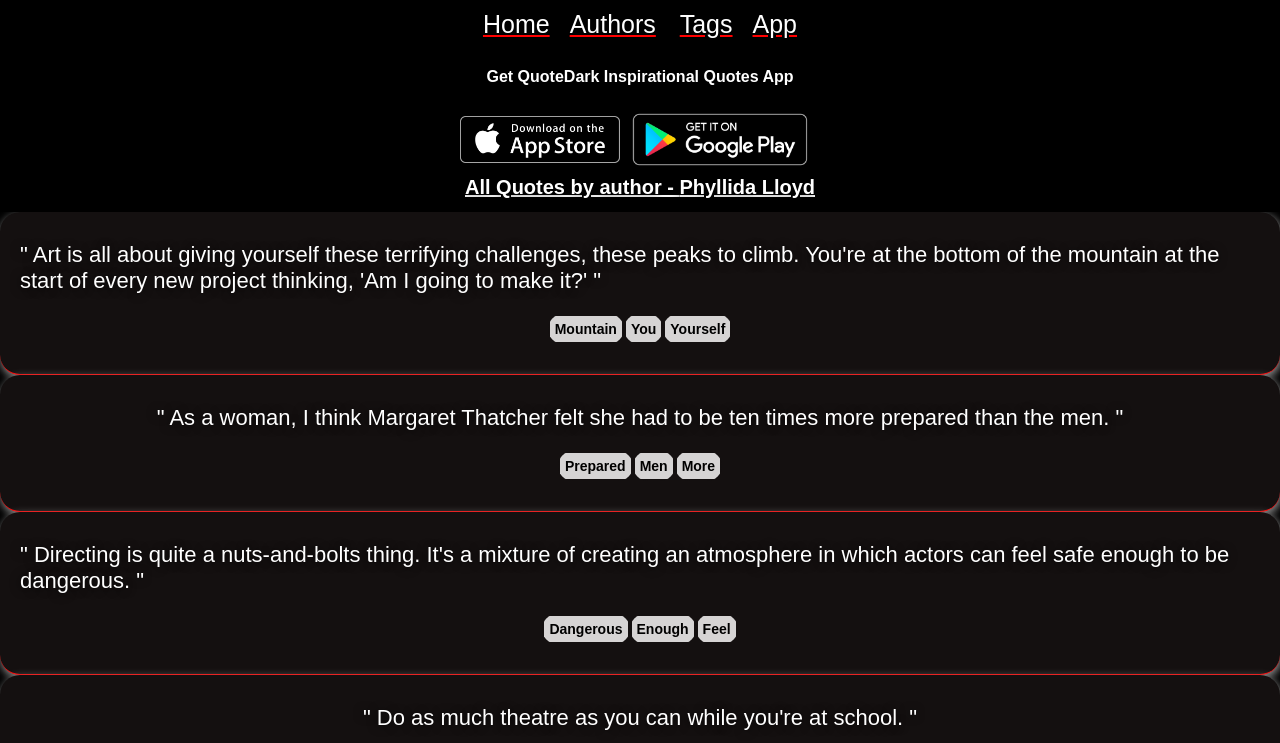Pinpoint the bounding box coordinates of the clickable area needed to execute the instruction: "Get QuoteDark Inspirational Quotes iOS App". The coordinates should be specified as four float numbers between 0 and 1, i.e., [left, top, right, bottom].

[0.359, 0.151, 0.484, 0.223]